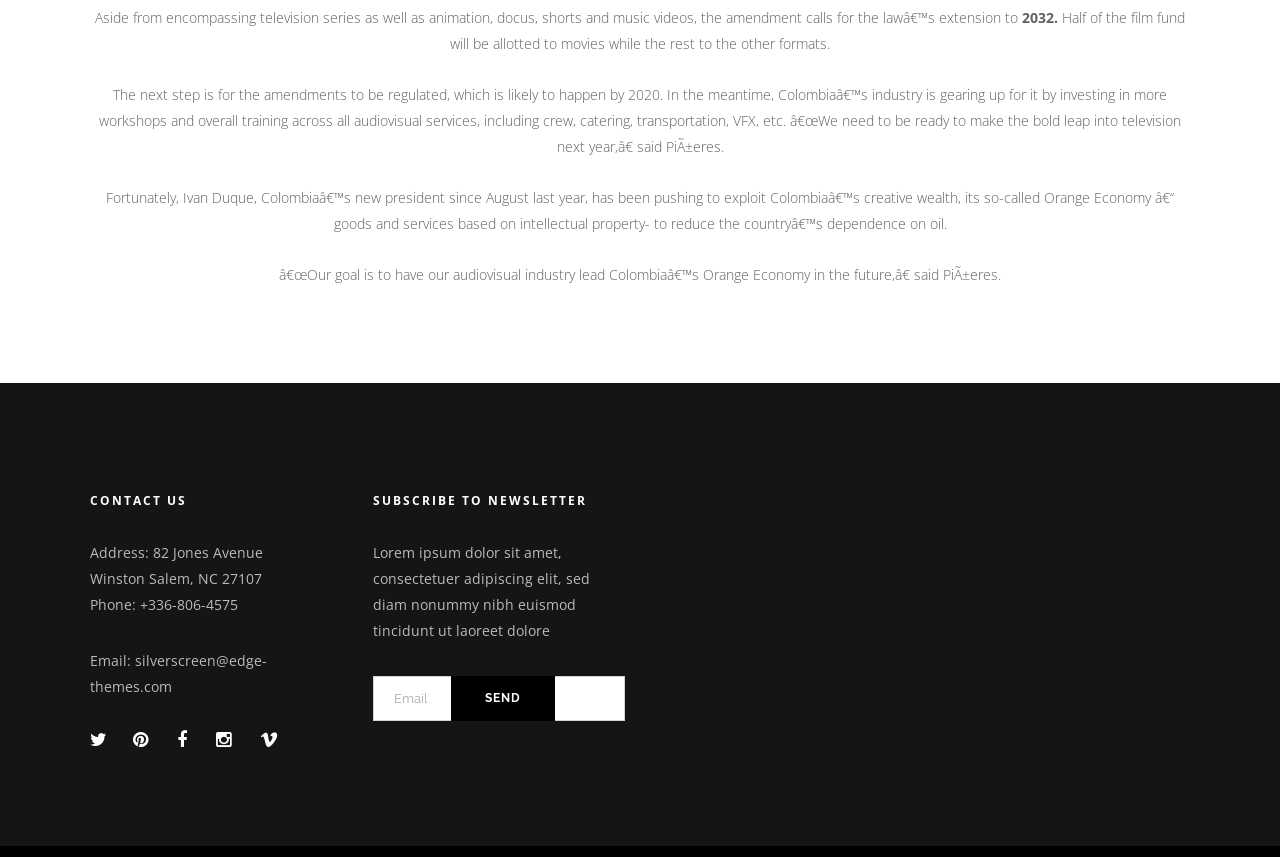Using the provided description name="your-email" placeholder="Email", find the bounding box coordinates for the UI element. Provide the coordinates in (top-left x, top-left y, bottom-right x, bottom-right y) format, ensuring all values are between 0 and 1.

[0.291, 0.789, 0.488, 0.842]